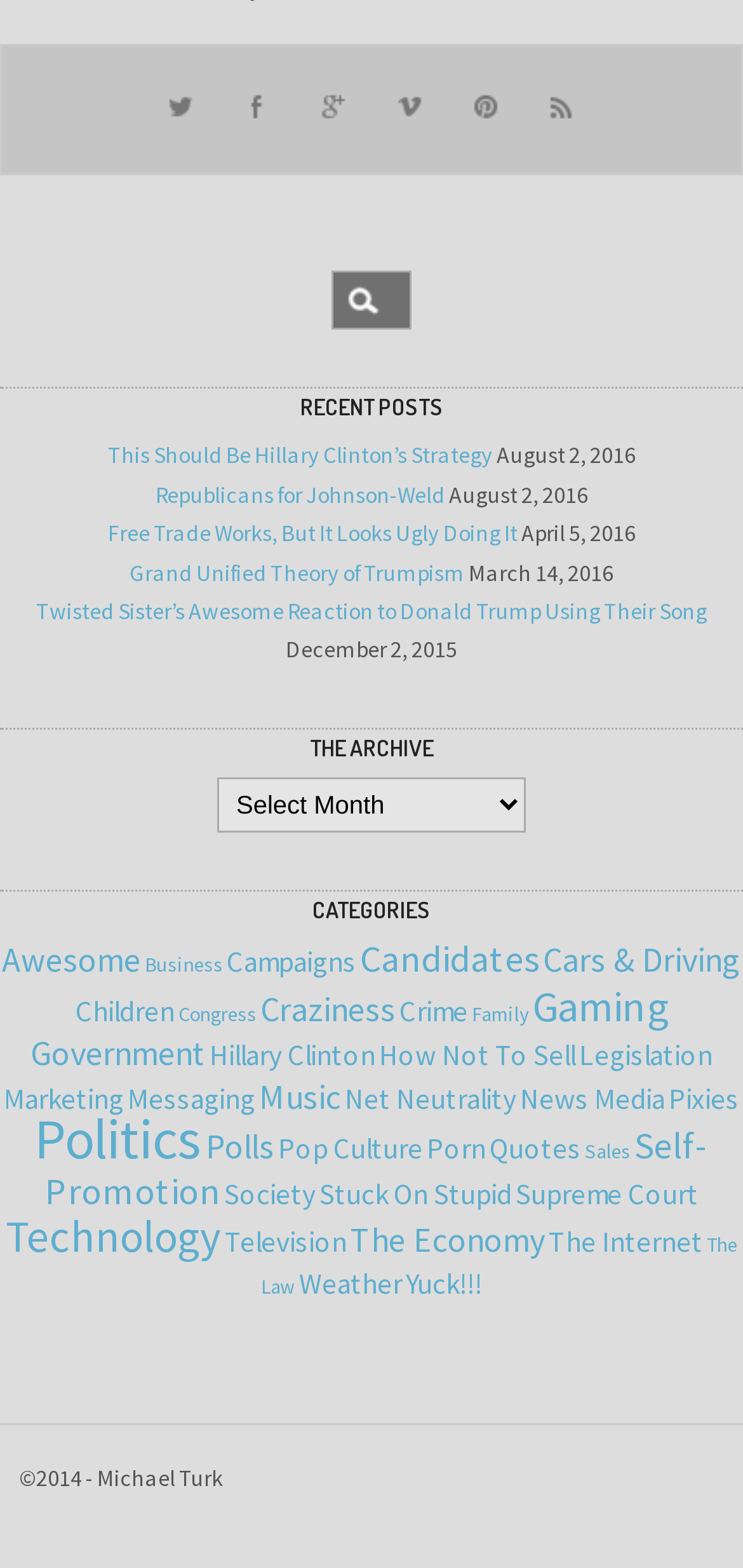What is the name of the author of the webpage?
Provide a detailed and extensive answer to the question.

The name of the author of the webpage can be found by looking at the copyright information at the bottom of the webpage, which has the text '©2014 - Michael Turk'.